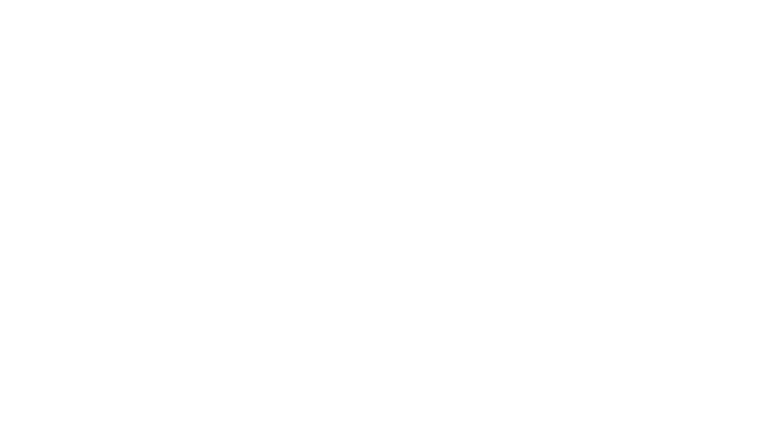Using the information in the image, give a detailed answer to the following question: What is the benefit of using RViz within the ROS environment?

The accompanying text highlights the ease of achieving dynamic displays of the robot's position and orientation using RViz within the ROS environment, which allows users to effectively observe and interact with their robotic applications.